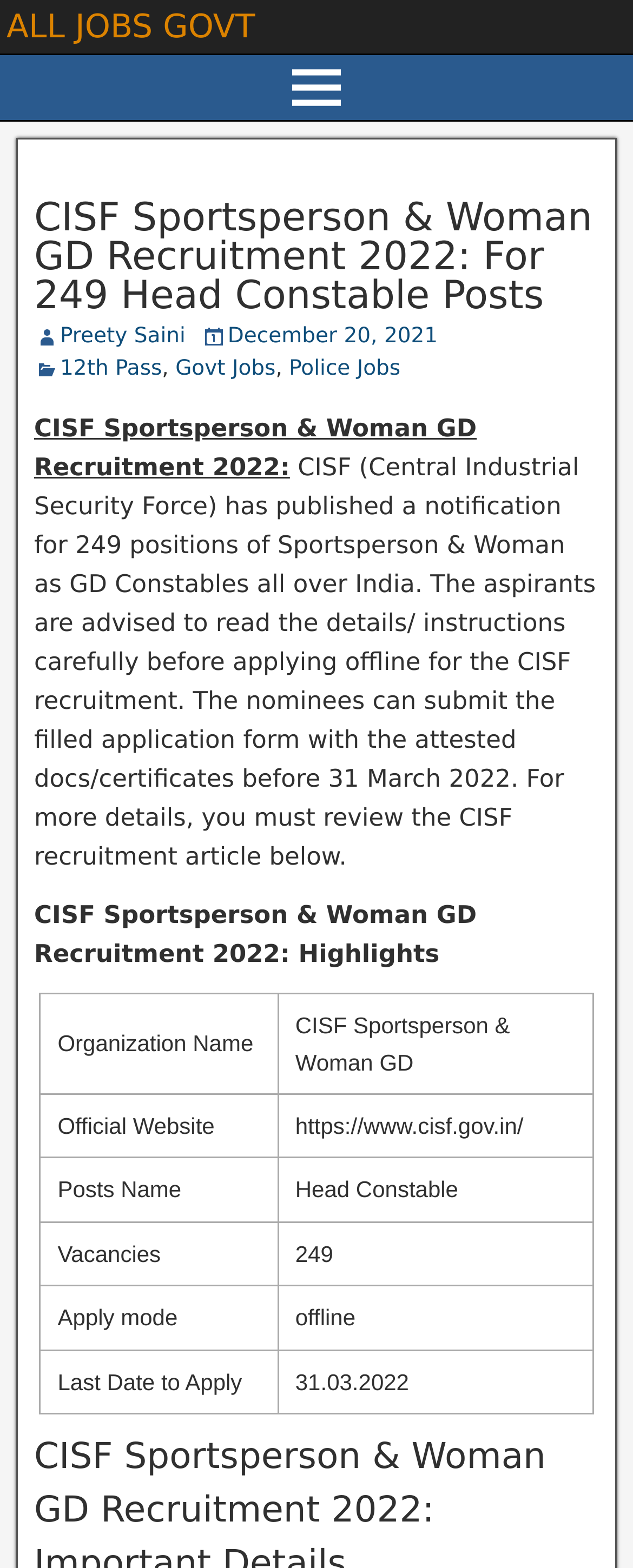Based on the image, please respond to the question with as much detail as possible:
What is the official website of CISF?

I found the answer in the table section of the webpage, where it lists the details of the CISF Sportsperson & Woman GD Recruitment 2022. In the row where 'Organization Name' is 'CISF Sportsperson & Woman GD', the corresponding 'Official Website' is https://www.cisf.gov.in/.